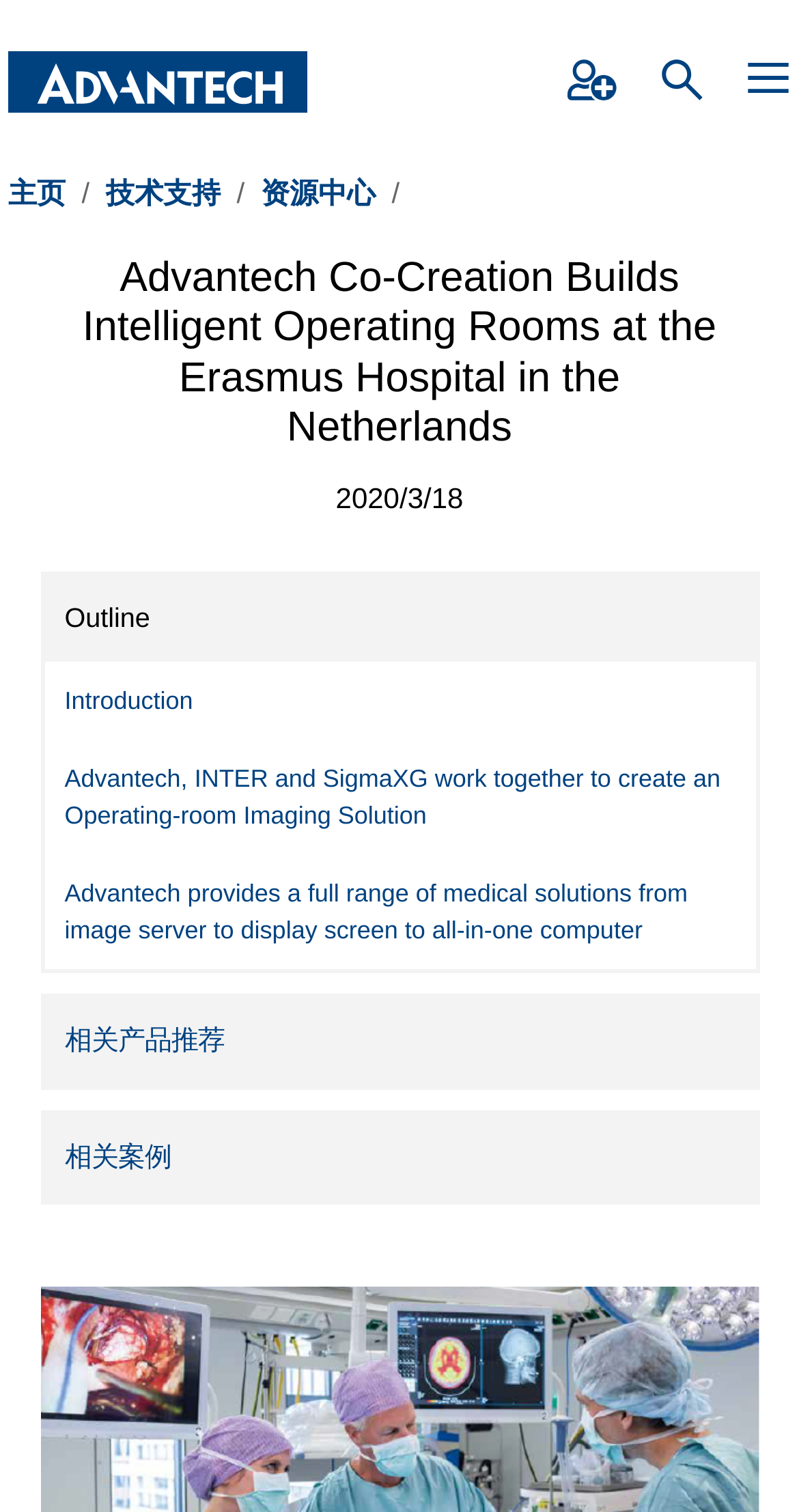Predict the bounding box coordinates of the area that should be clicked to accomplish the following instruction: "search". The bounding box coordinates should consist of four float numbers between 0 and 1, i.e., [left, top, right, bottom].

[0.826, 0.038, 0.88, 0.068]